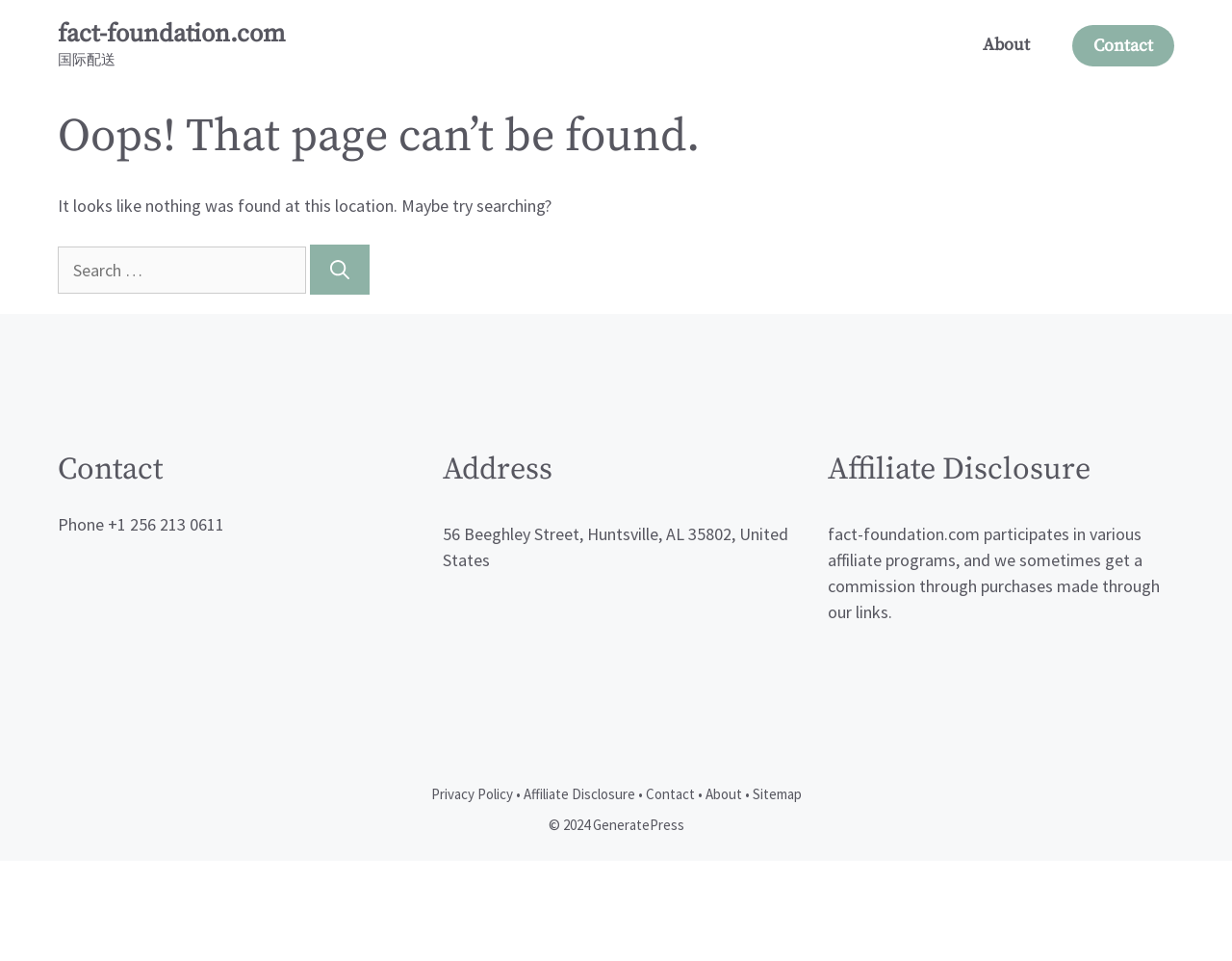What is the affiliate program disclosure about?
Using the image as a reference, give an elaborate response to the question.

I found the affiliate program disclosure by looking at the complementary section with the heading 'Affiliate Disclosure', where it is written that 'fact-foundation.com participates in various affiliate programs, and we sometimes get a commission through purchases made through our links'.